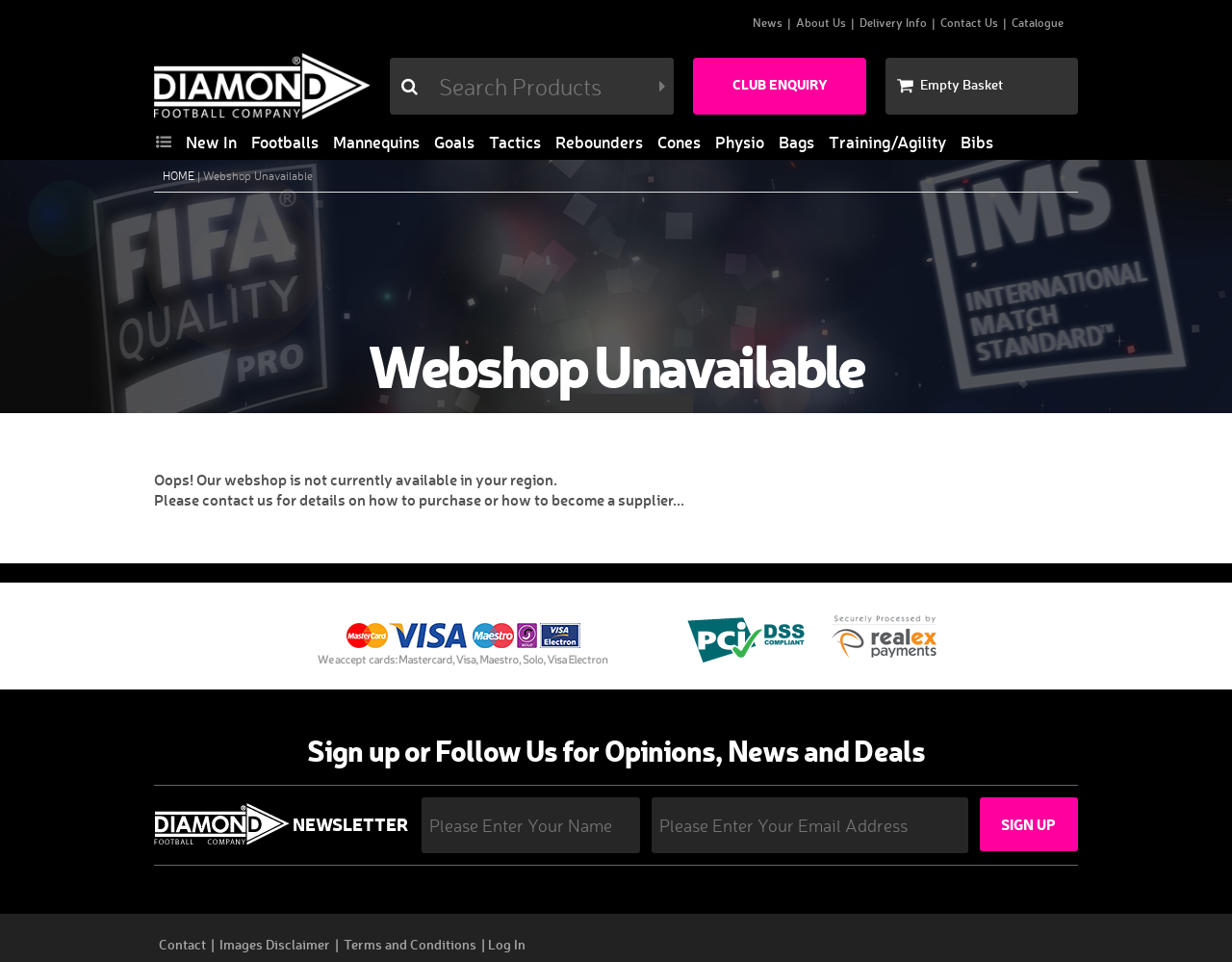Provide the bounding box coordinates, formatted as (top-left x, top-left y, bottom-right x, bottom-right y), with all values being floating point numbers between 0 and 1. Identify the bounding box of the UI element that matches the description: name="newsletter[name]" placeholder="Please Enter Your Name"

[0.343, 0.829, 0.519, 0.887]